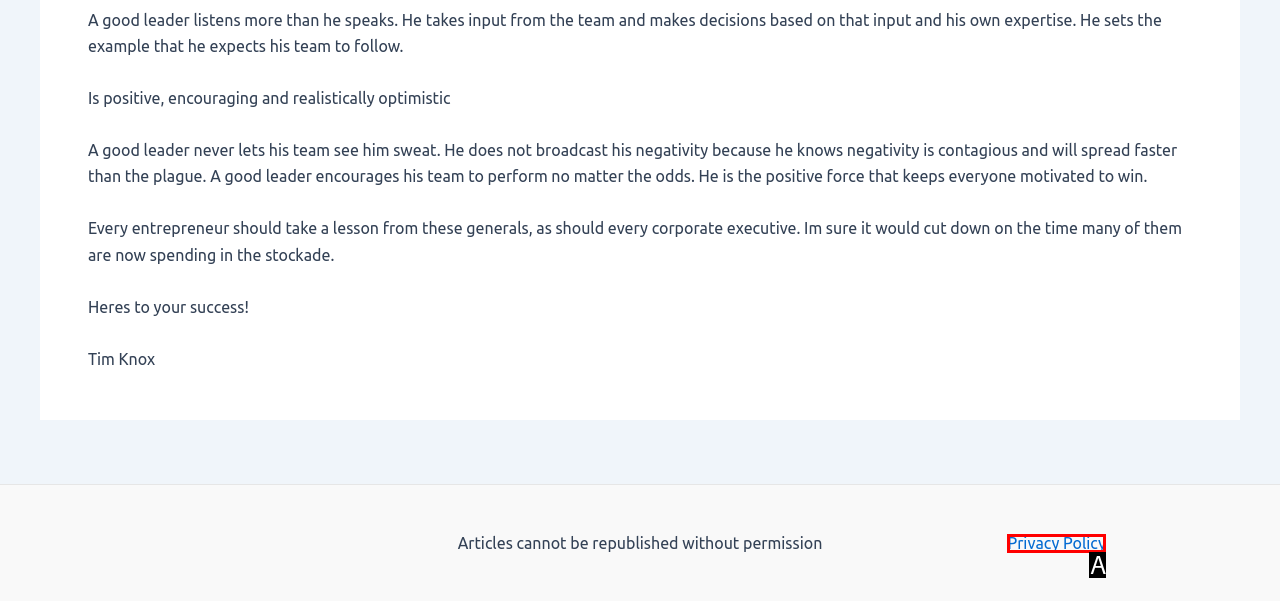From the choices provided, which HTML element best fits the description: Privacy Policy? Answer with the appropriate letter.

A